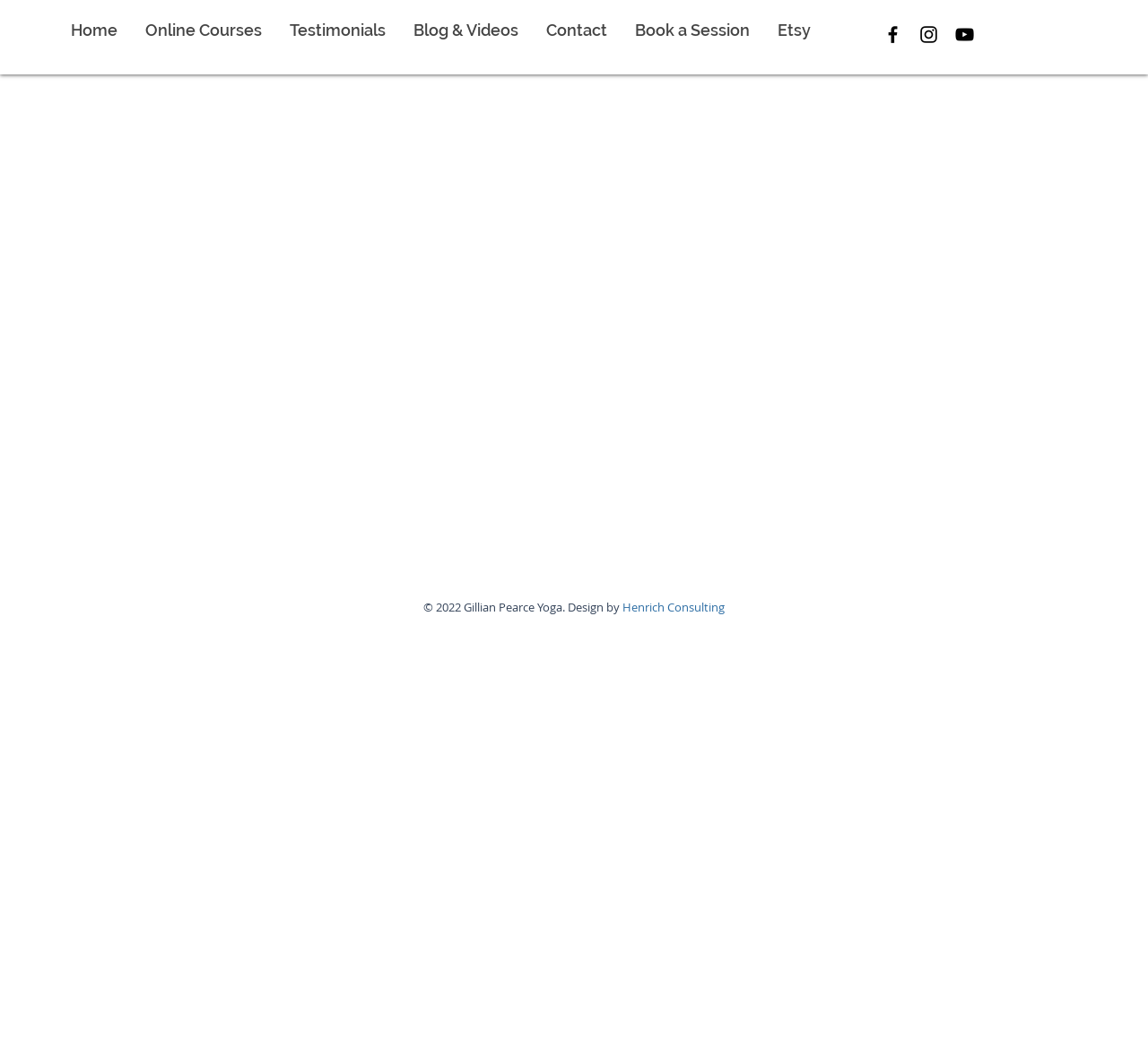Who designed the website?
Based on the image, give a concise answer in the form of a single word or short phrase.

Henrich Consulting